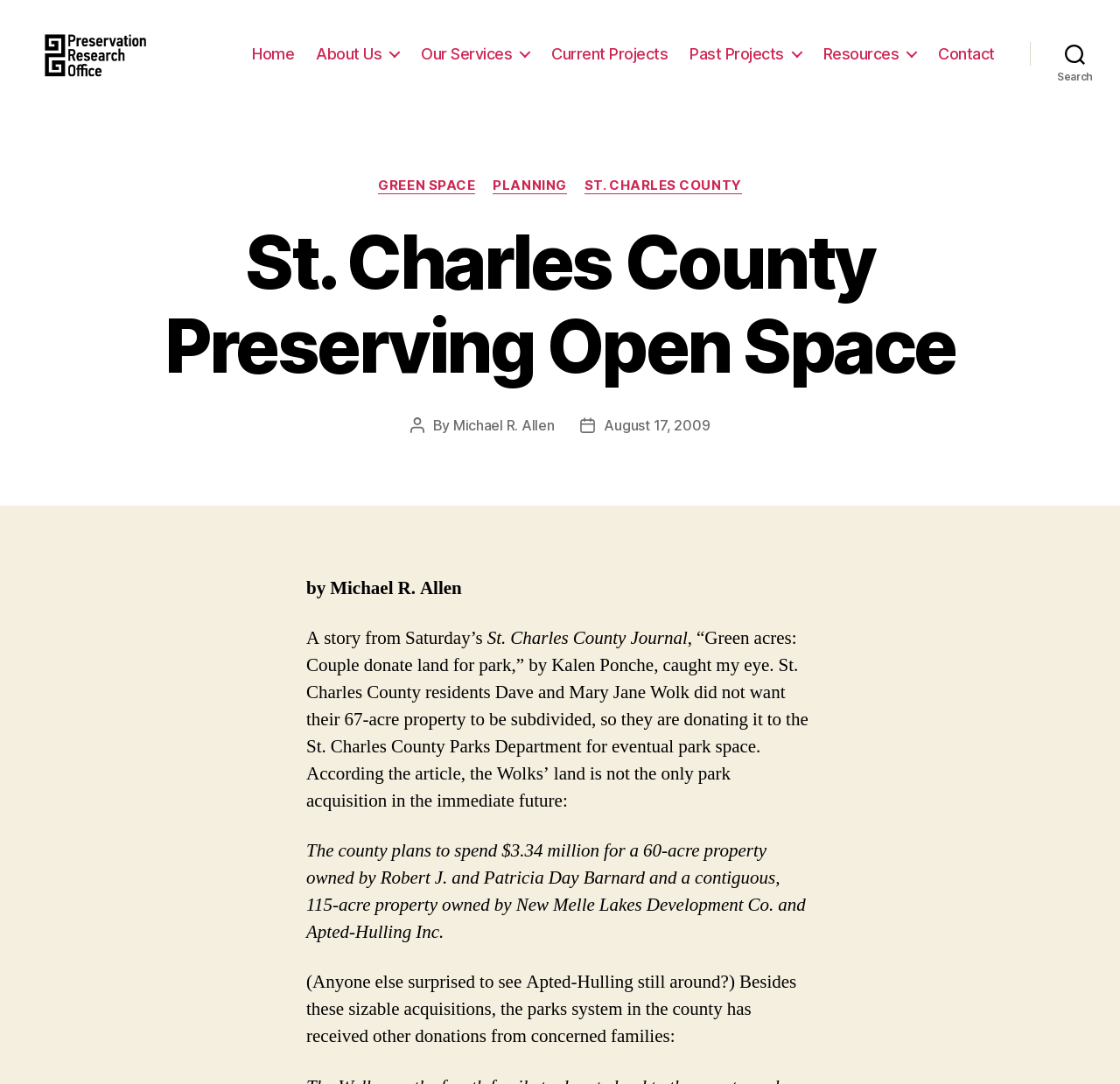Pinpoint the bounding box coordinates of the element to be clicked to execute the instruction: "View the Contact page".

[0.838, 0.05, 0.888, 0.068]